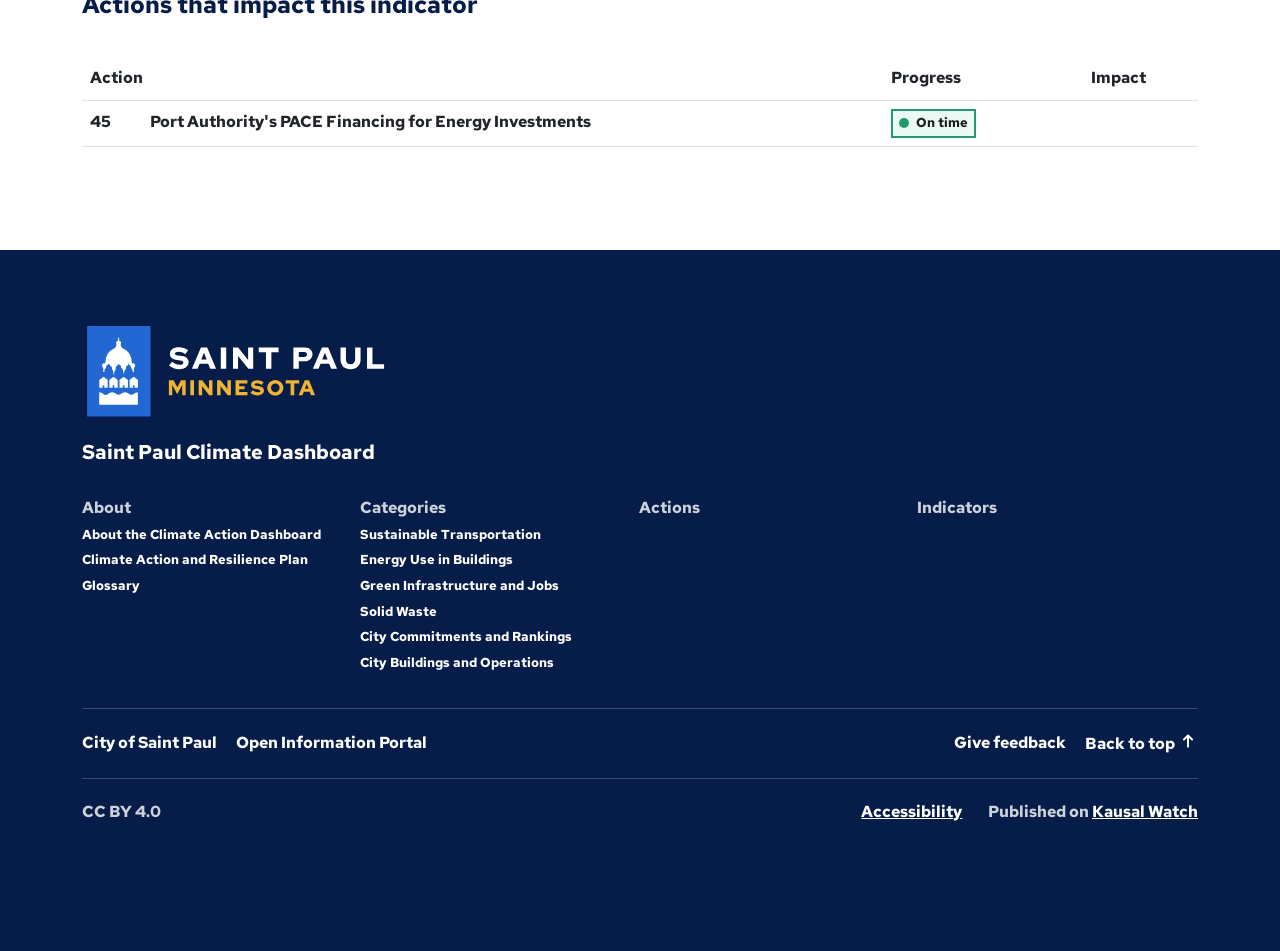Locate the bounding box coordinates of the area that needs to be clicked to fulfill the following instruction: "View the 'About the Climate Action Dashboard' page". The coordinates should be in the format of four float numbers between 0 and 1, namely [left, top, right, bottom].

[0.064, 0.553, 0.251, 0.571]